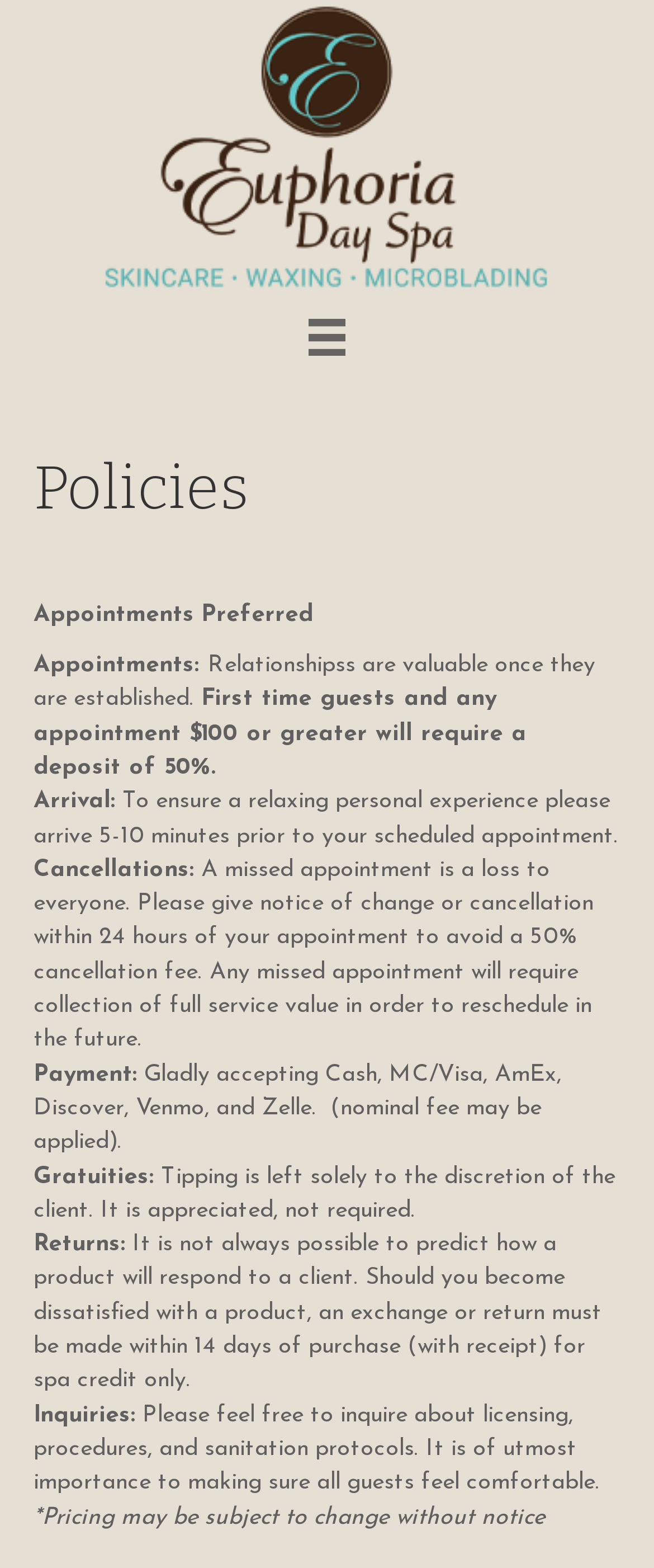What is the return policy for products?
Carefully analyze the image and provide a thorough answer to the question.

According to the policy, if a client becomes dissatisfied with a product, an exchange or return must be made within 14 days of purchase (with receipt) for spa credit only. This is mentioned in the 'Returns' section of the webpage.